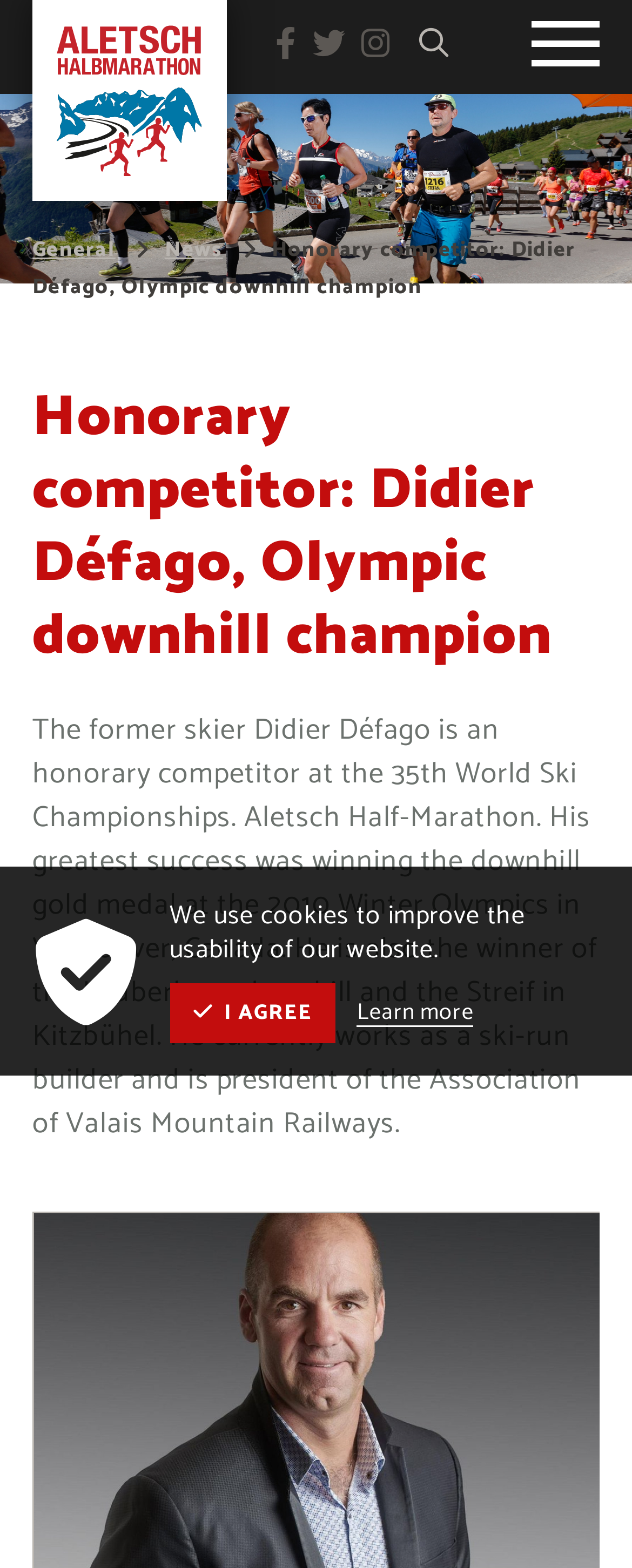Using the provided element description: "", determine the bounding box coordinates of the corresponding UI element in the screenshot.

[0.663, 0.017, 0.726, 0.037]